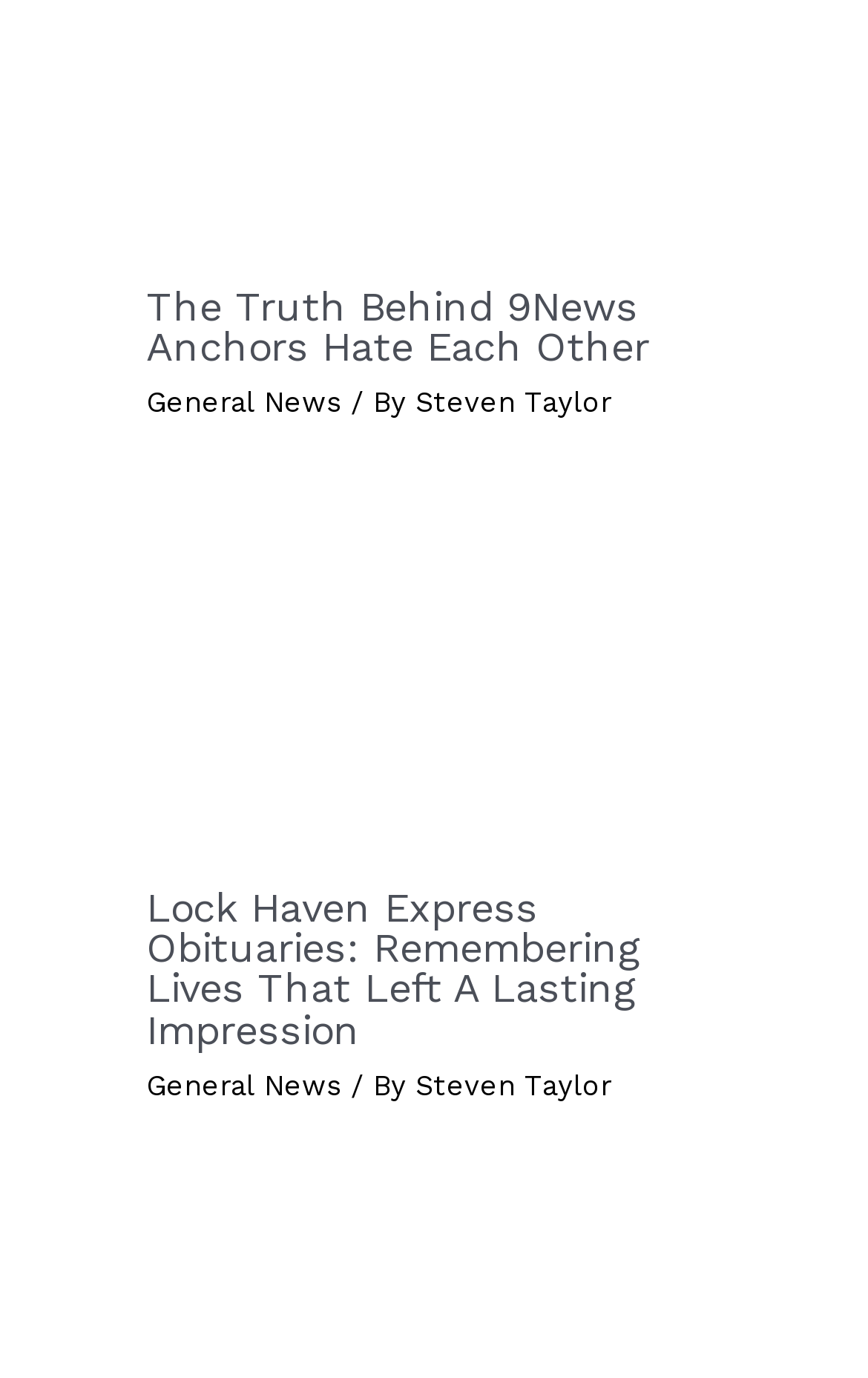Determine the bounding box coordinates for the element that should be clicked to follow this instruction: "check the obituaries of lock haven express". The coordinates should be given as four float numbers between 0 and 1, in the format [left, top, right, bottom].

[0.168, 0.477, 0.832, 0.511]